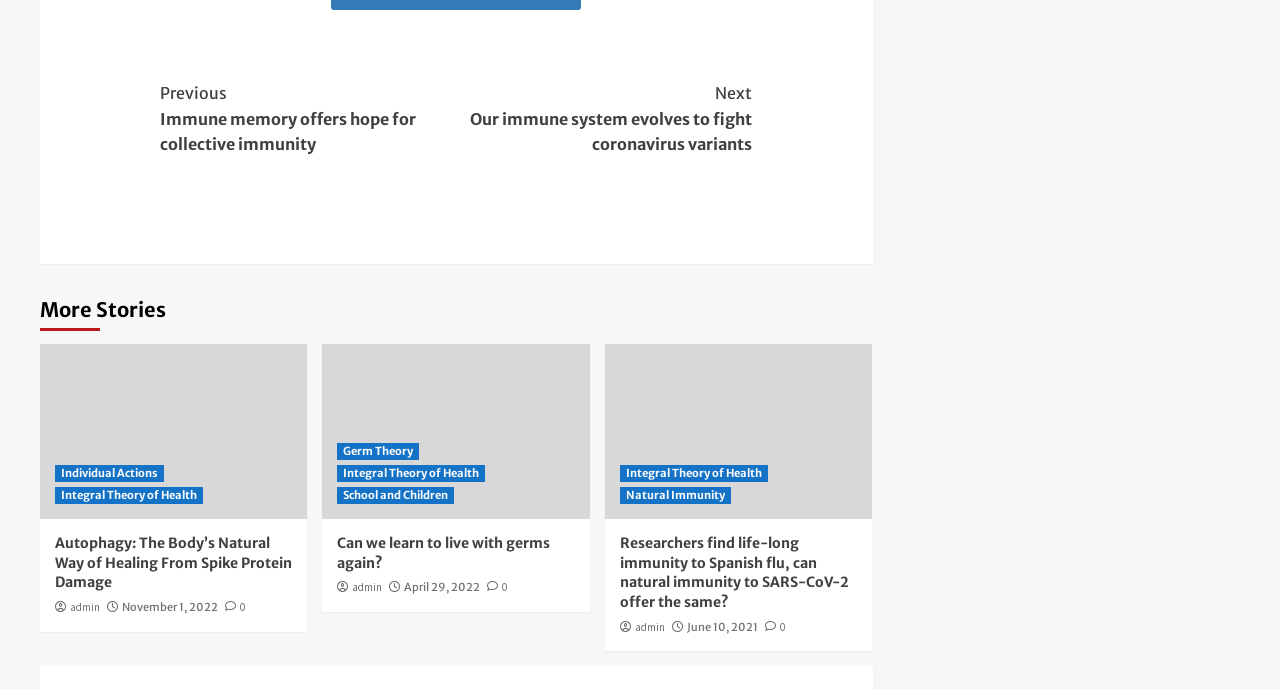What is the date of the third article?
Offer a detailed and exhaustive answer to the question.

The third article's date can be found in the figcaption element with the link 'June 10, 2021'. This is the date of the third article on the webpage.